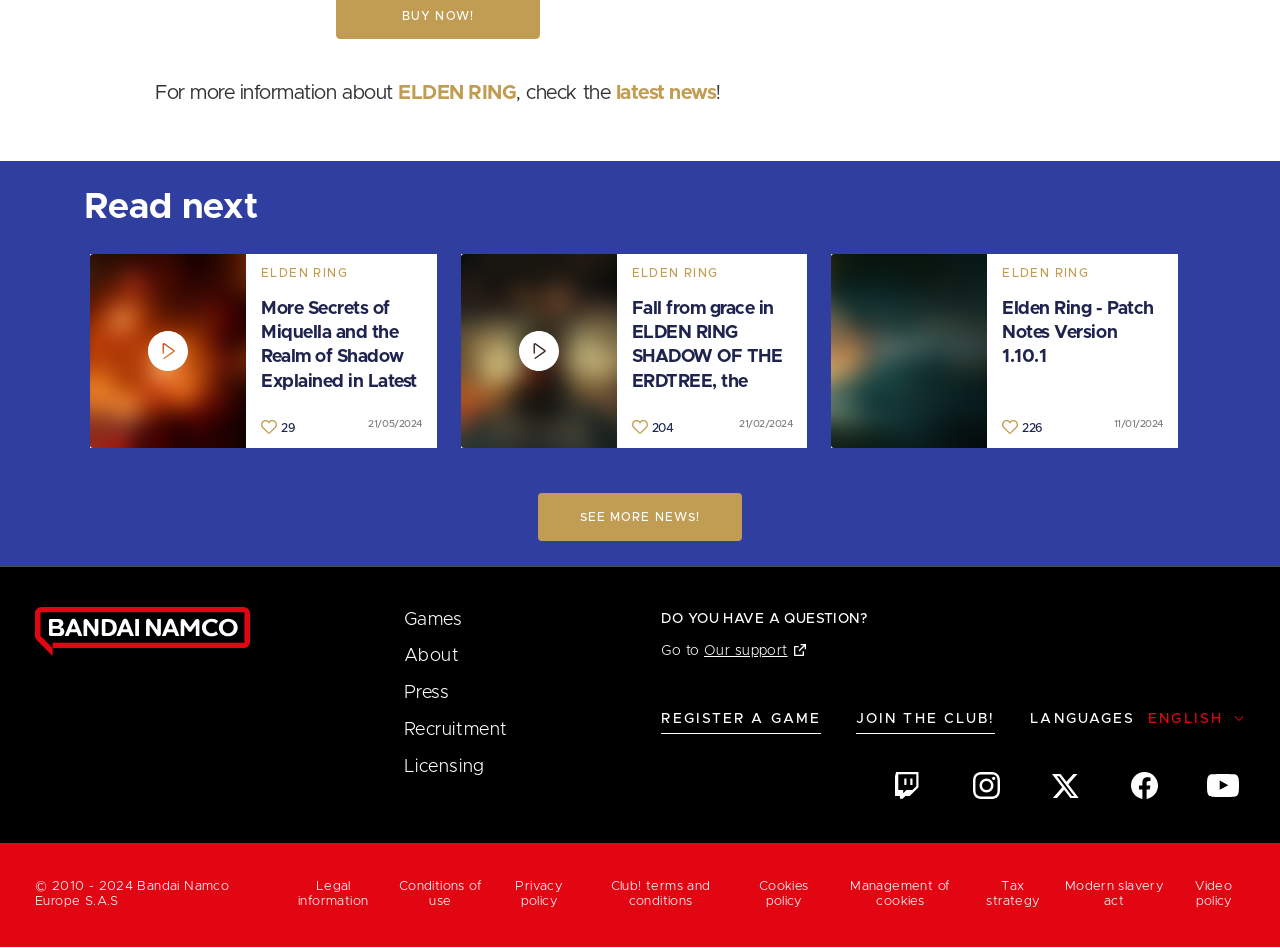Please locate the bounding box coordinates of the element's region that needs to be clicked to follow the instruction: "Click on the 'ELDEN RING' link". The bounding box coordinates should be provided as four float numbers between 0 and 1, i.e., [left, top, right, bottom].

[0.311, 0.087, 0.403, 0.108]